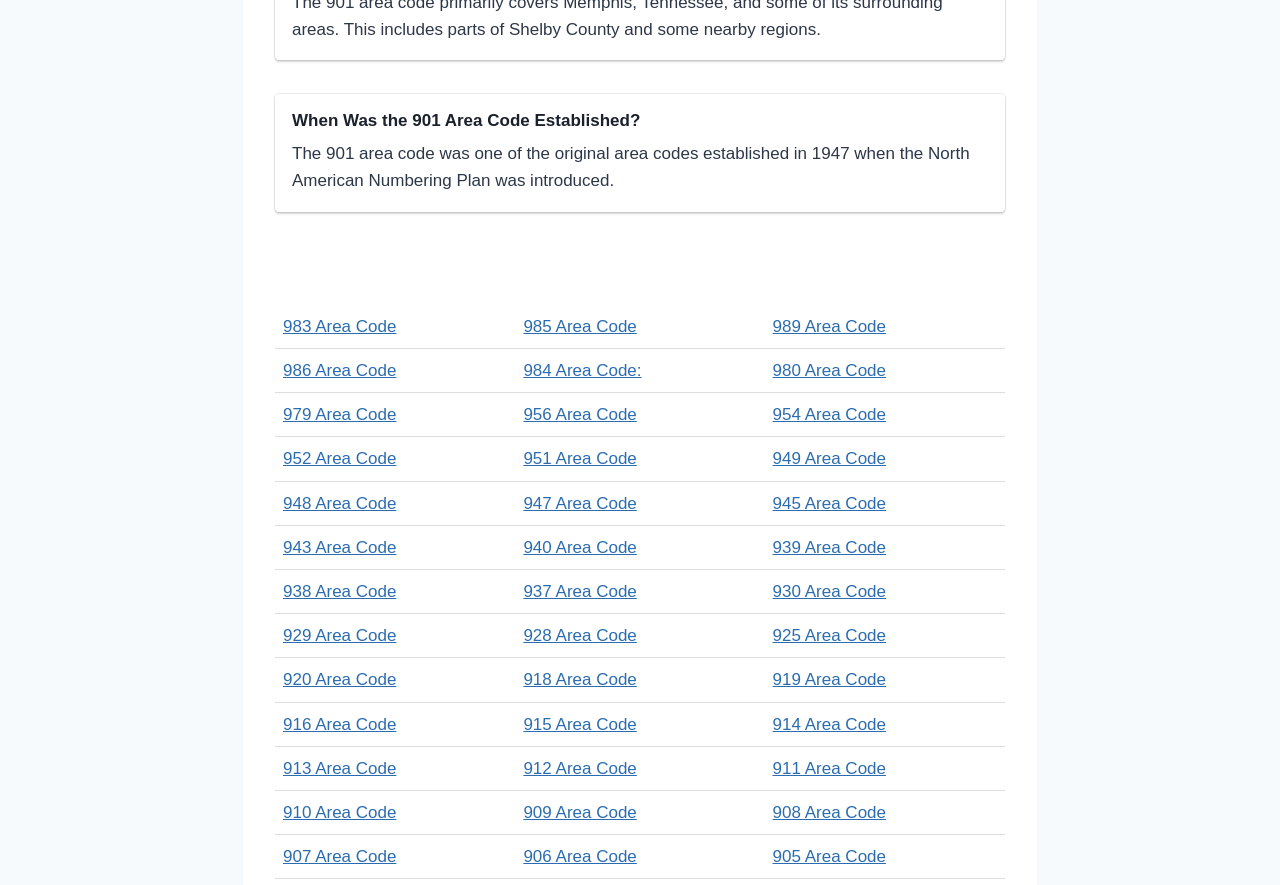Please specify the bounding box coordinates of the clickable section necessary to execute the following command: "View 'Entertainment'".

None